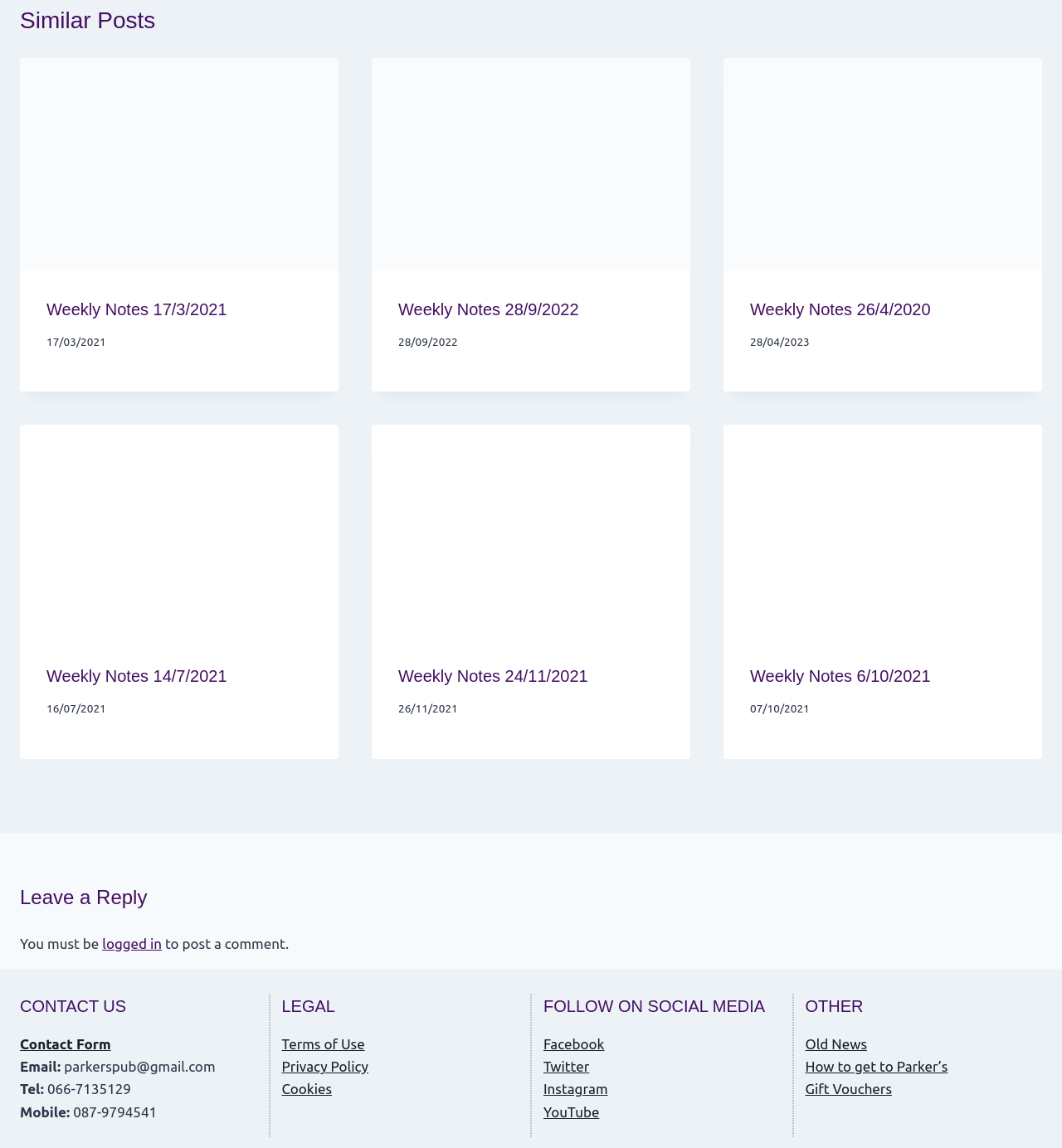Determine the bounding box coordinates of the clickable region to follow the instruction: "Click on 'Terms of Use'".

[0.265, 0.902, 0.344, 0.916]